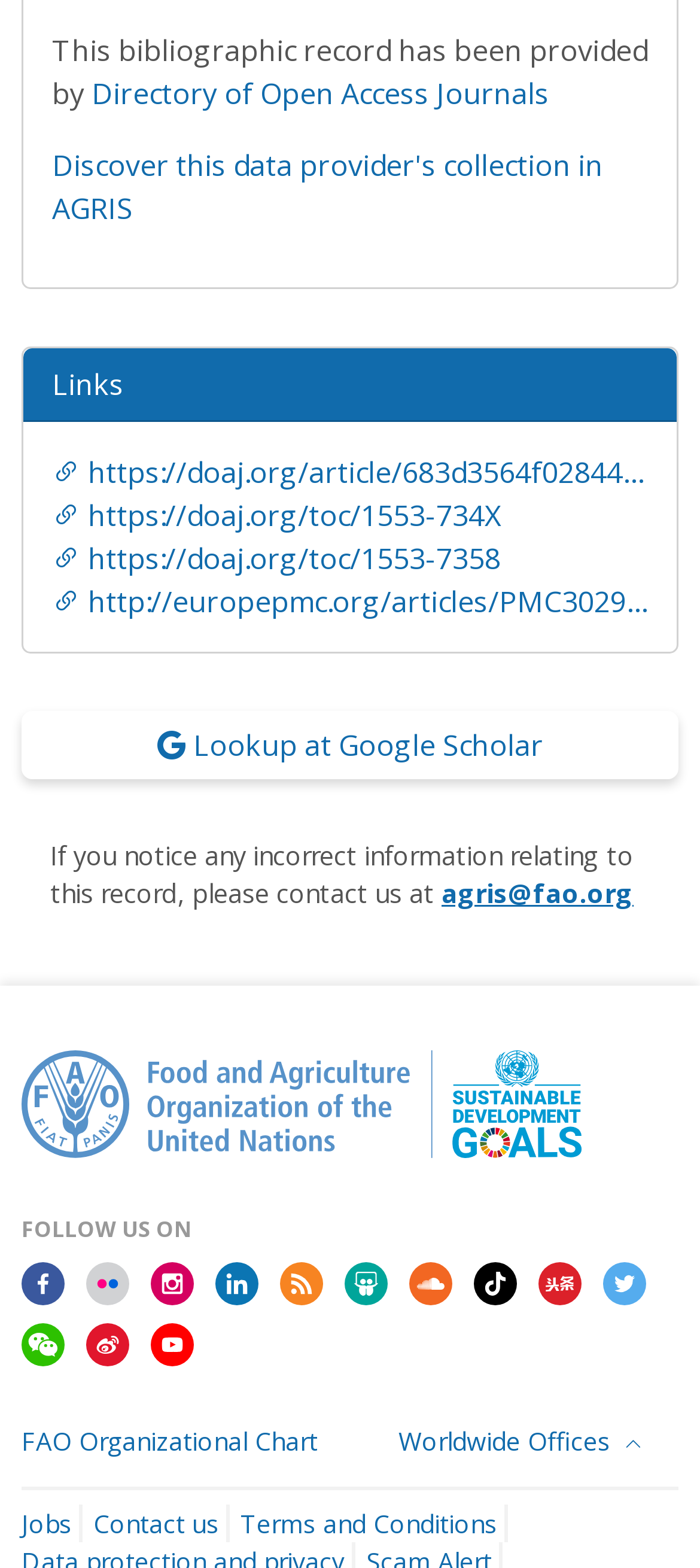Determine the bounding box coordinates for the UI element with the following description: "Lookup at Google Scholar". The coordinates should be four float numbers between 0 and 1, represented as [left, top, right, bottom].

[0.031, 0.453, 0.969, 0.497]